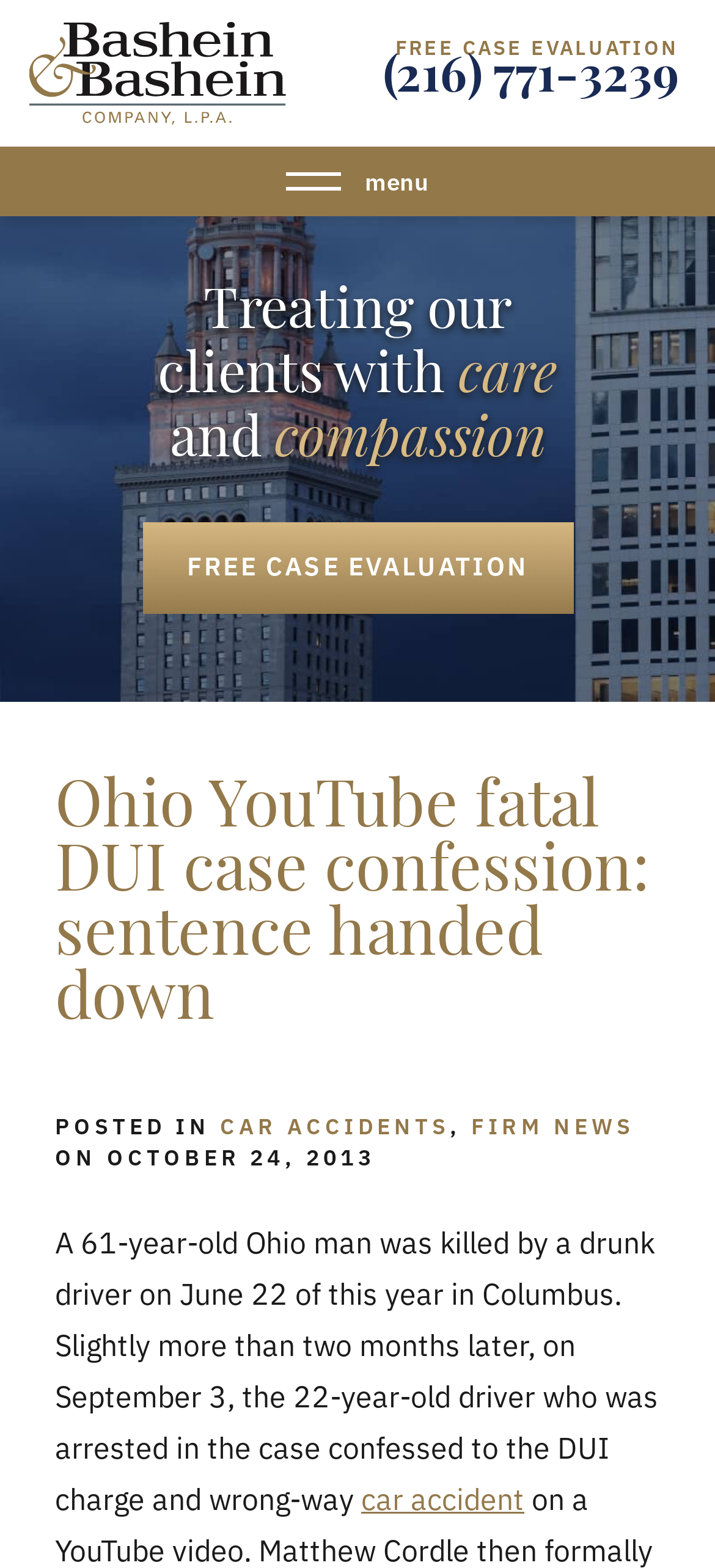Identify the bounding box coordinates of the clickable region necessary to fulfill the following instruction: "Call the phone number". The bounding box coordinates should be four float numbers between 0 and 1, i.e., [left, top, right, bottom].

[0.536, 0.039, 0.949, 0.073]